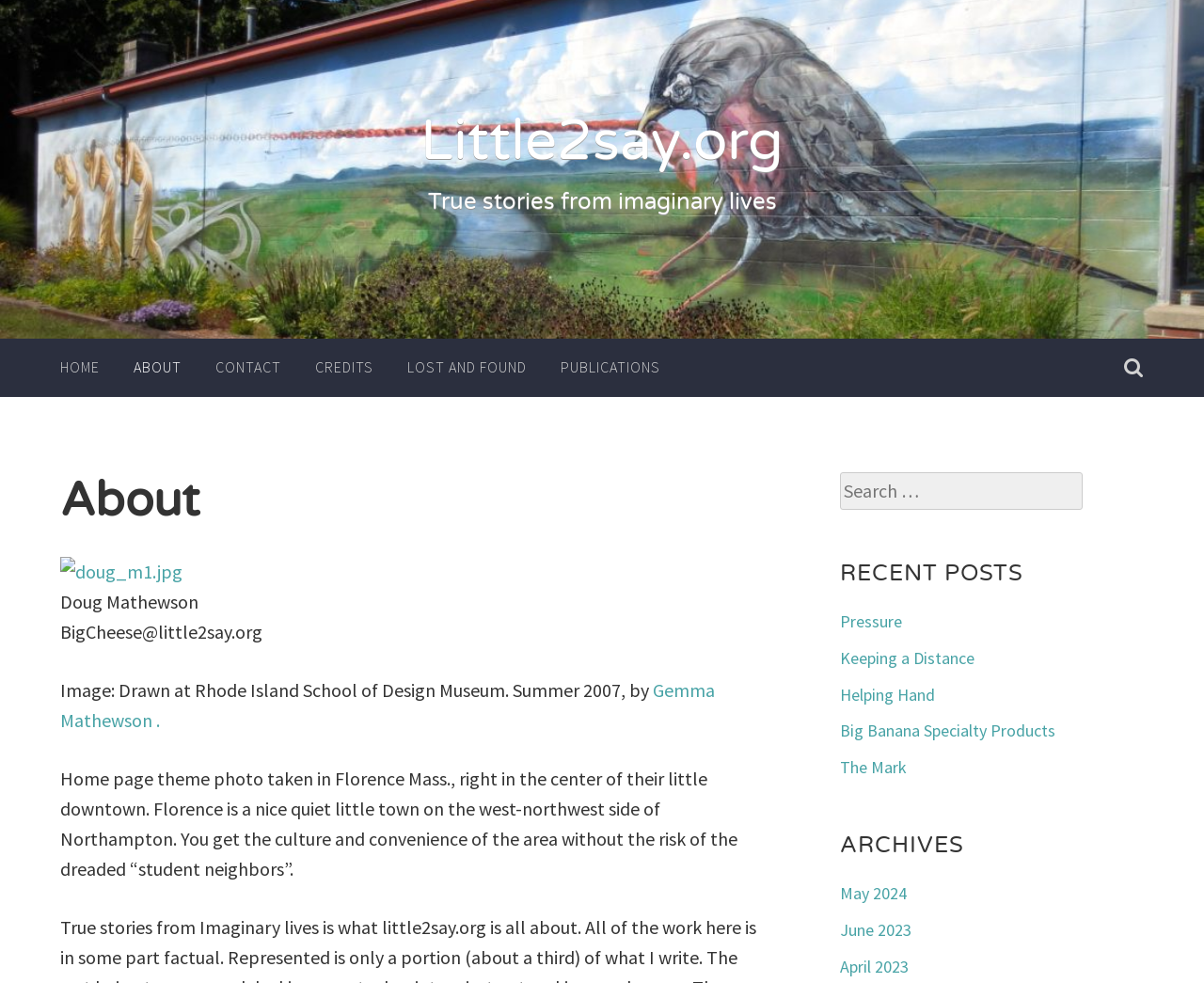Find and specify the bounding box coordinates that correspond to the clickable region for the instruction: "search for something".

[0.698, 0.48, 0.95, 0.518]